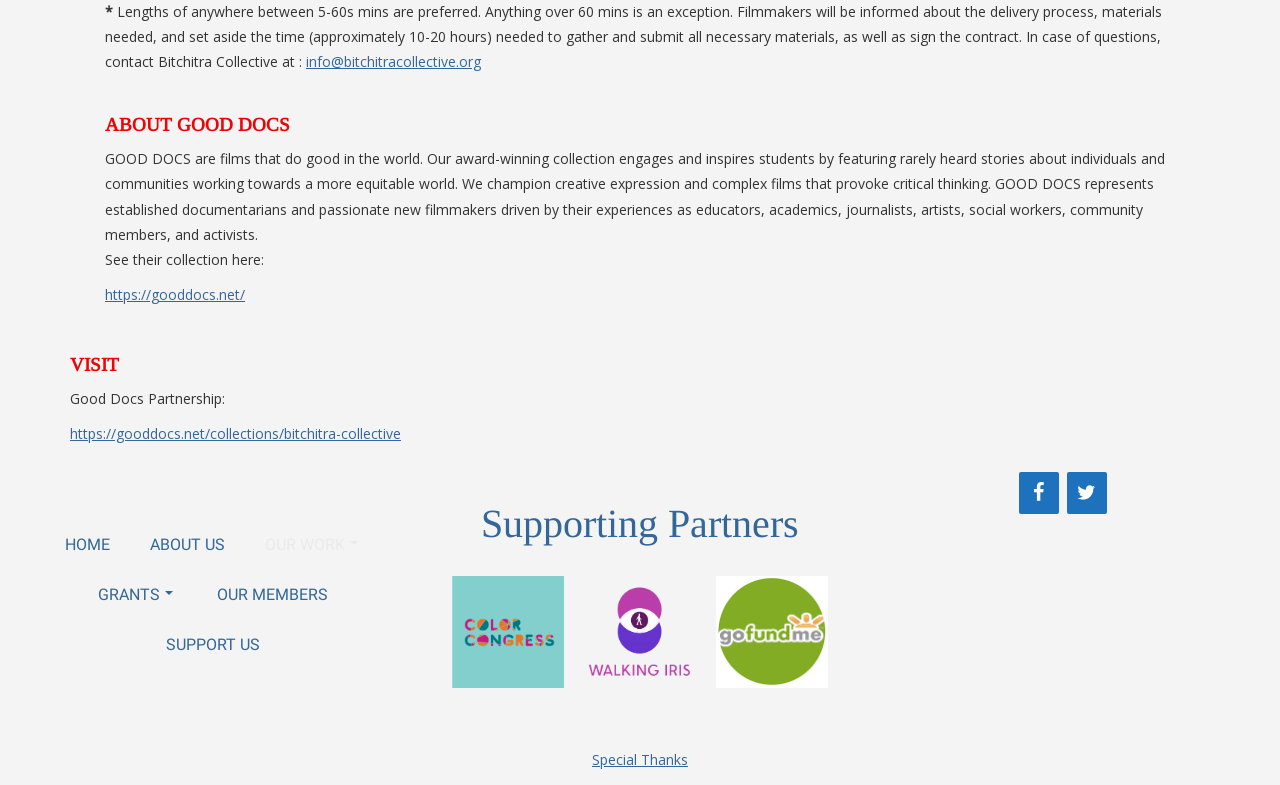What is the name of the organization partnering with GOOD DOCS?
Please provide a single word or phrase as the answer based on the screenshot.

Bitchitra Collective